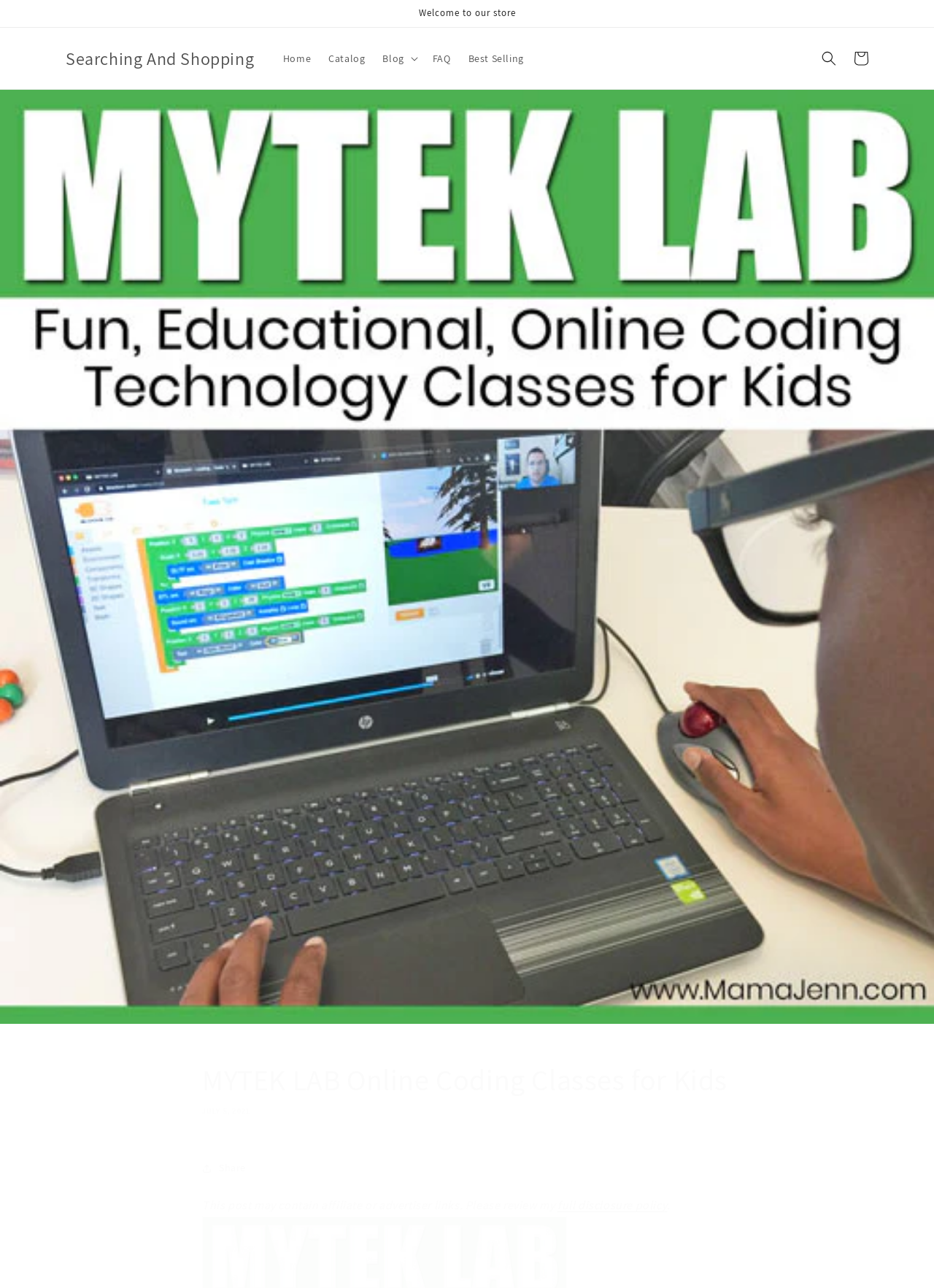What is the name of the online store?
Answer the question with a single word or phrase, referring to the image.

MYTEK LAB